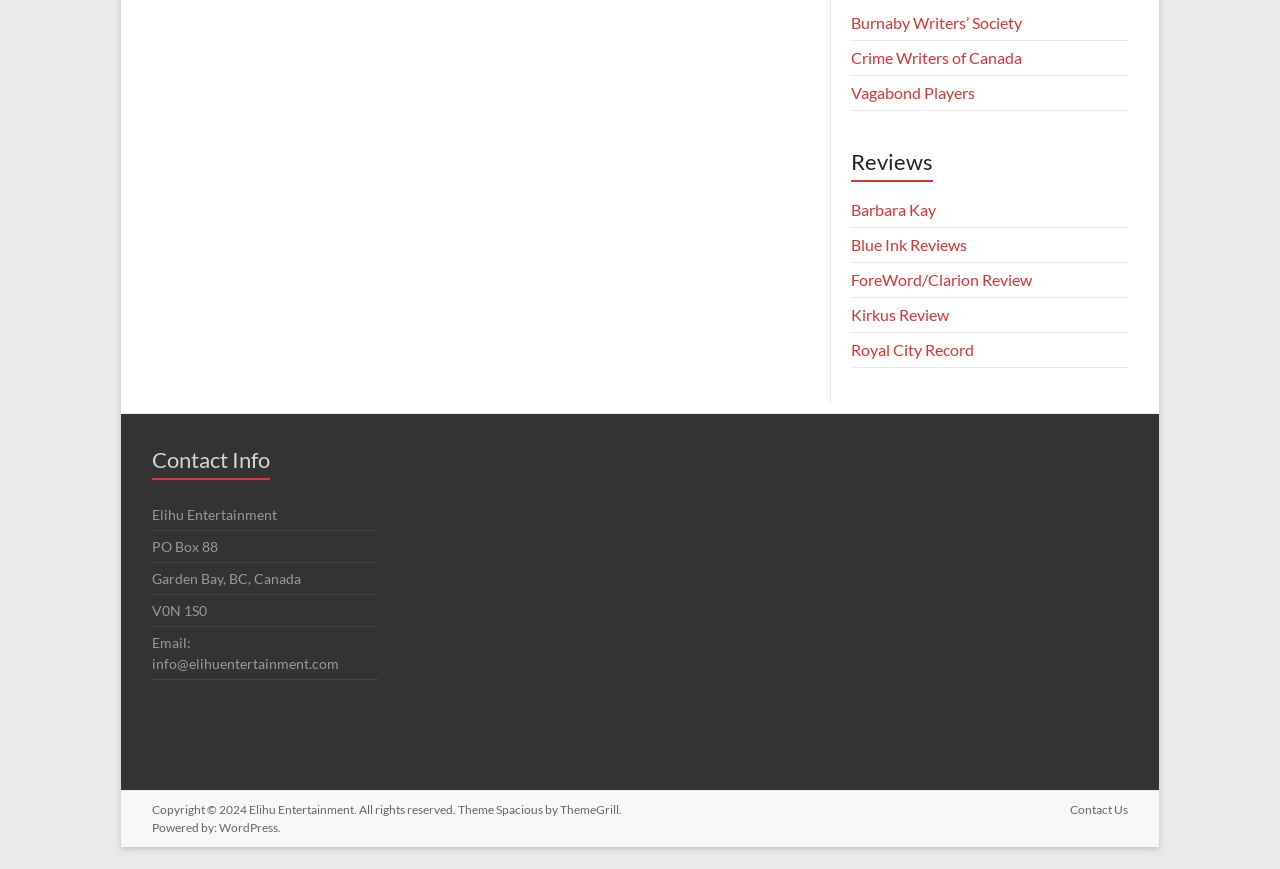Find the bounding box coordinates for the area that must be clicked to perform this action: "Read reviews from Barbara Kay".

[0.665, 0.23, 0.732, 0.252]